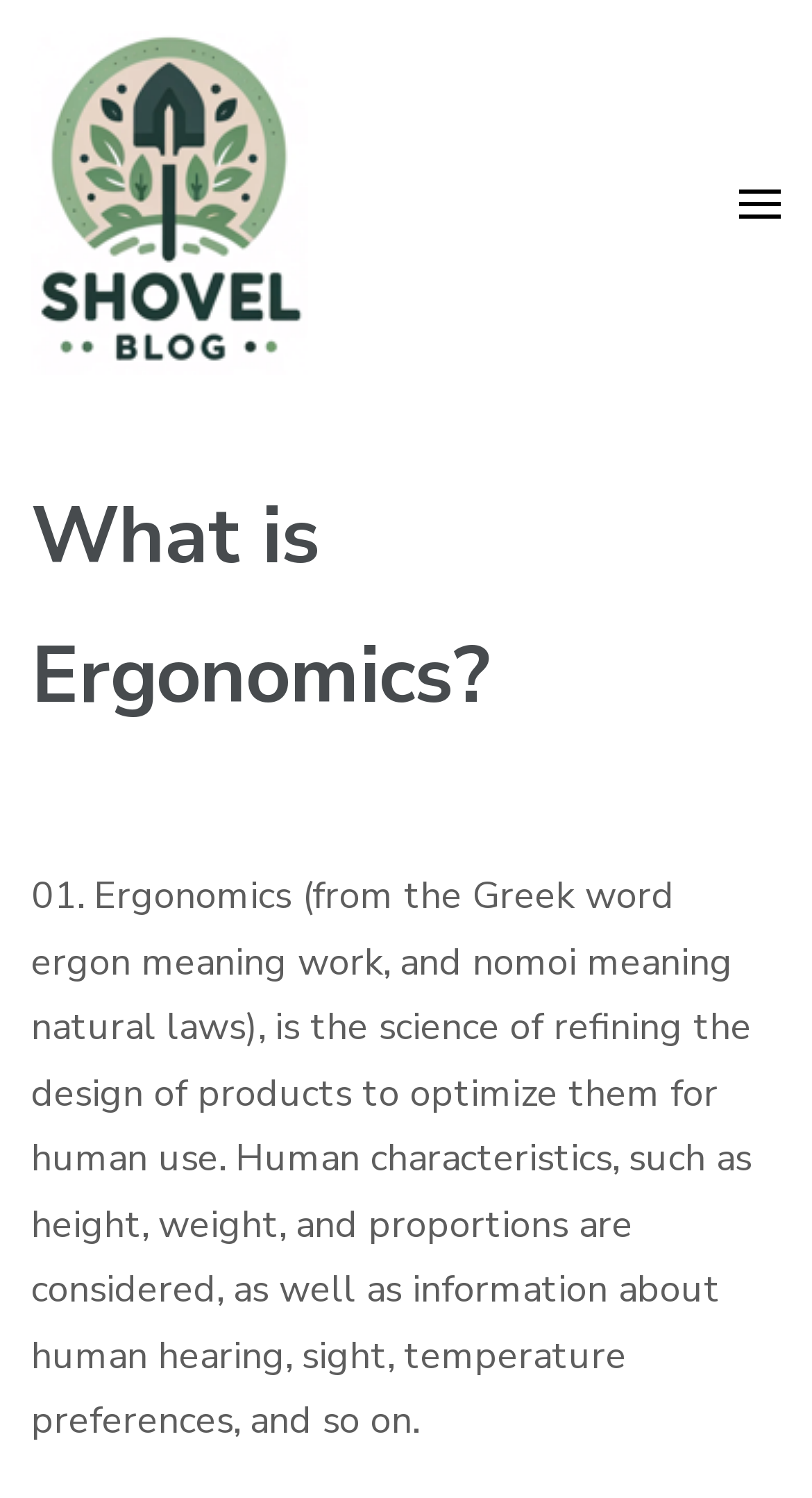Offer a meticulous description of the webpage's structure and content.

The webpage is about enhancing product design and work efficiency with ergonomics. At the top left corner, there is a logo of "Shovel Blog" with a smaller version of the logo beside it. To the right of the logo, the text "The Luxury of Shovel Garden Tools" is displayed. Below the logo and the text, there is a button located at the top right corner of the page.

The main content of the webpage starts with a heading "What is Ergonomics?" which is positioned below the logo and the text. The heading is followed by a detailed explanation of ergonomics, which is a science that refines product design to optimize them for human use, considering human characteristics such as height, weight, and proportions, as well as information about human senses and preferences. This explanatory text takes up a significant portion of the page, spanning from the top to the bottom left area.